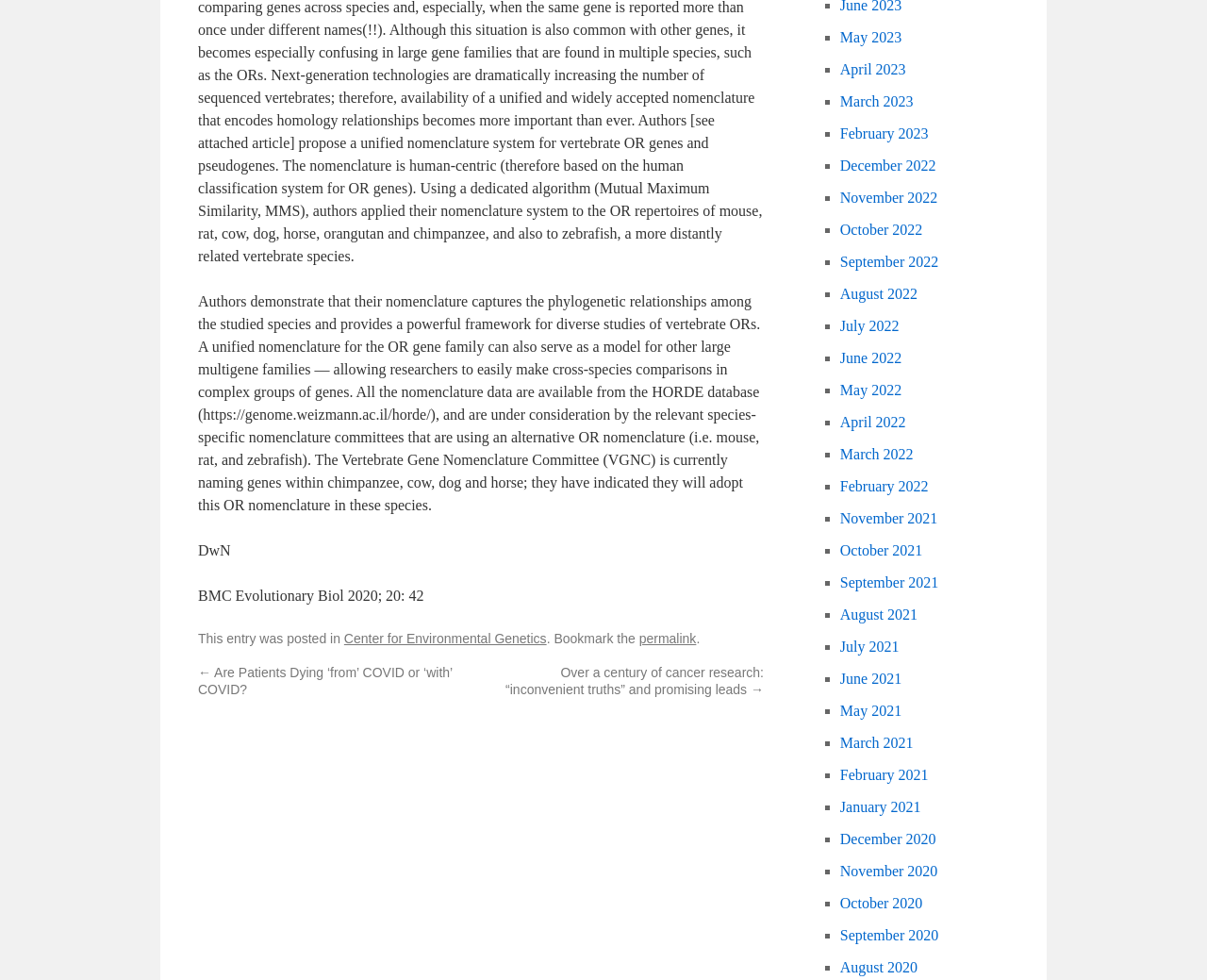Locate the bounding box coordinates of the segment that needs to be clicked to meet this instruction: "Click the link to the Center for Environmental Genetics".

[0.285, 0.644, 0.453, 0.66]